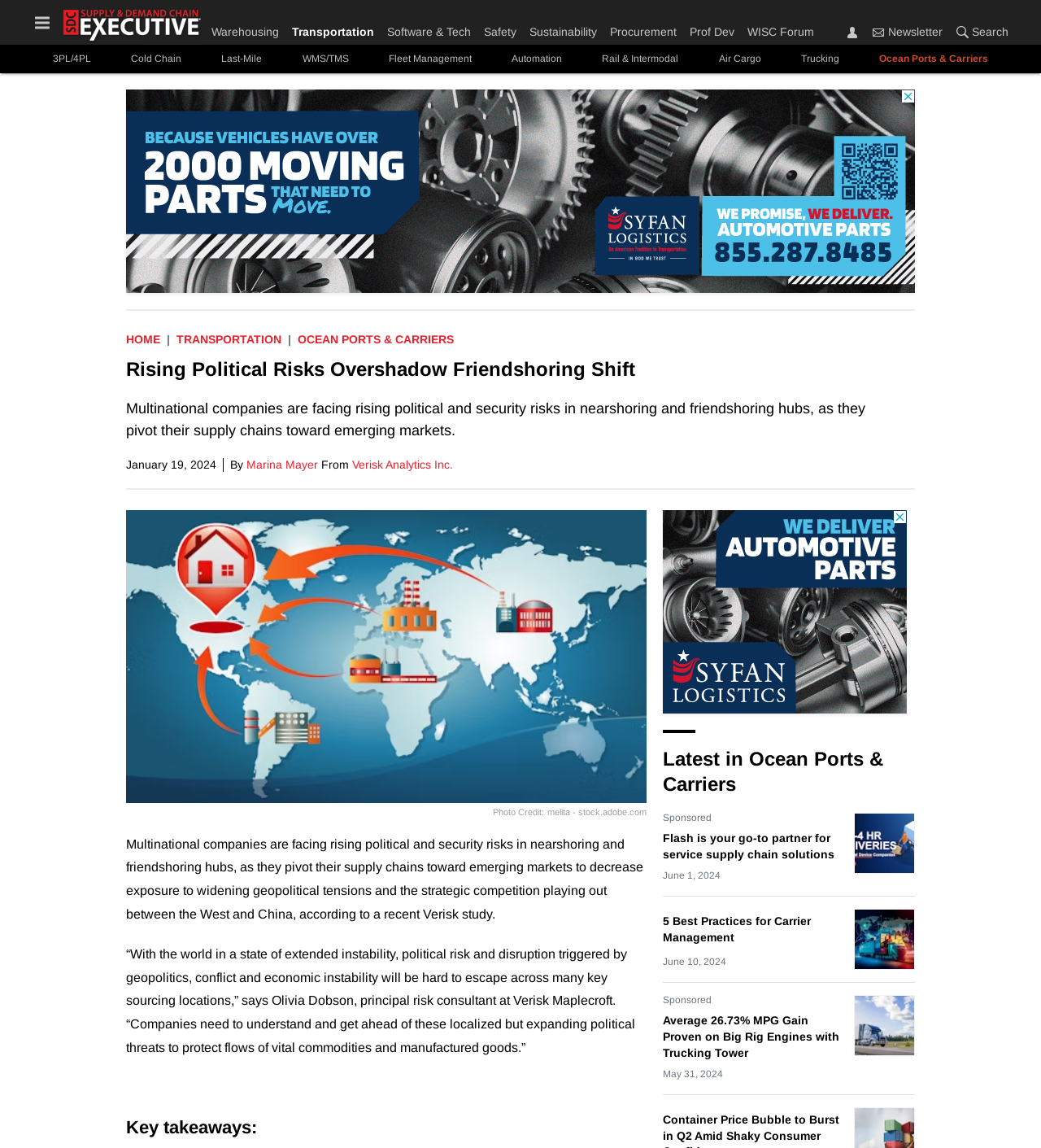Your task is to find and give the main heading text of the webpage.

Rising Political Risks Overshadow Friendshoring Shift